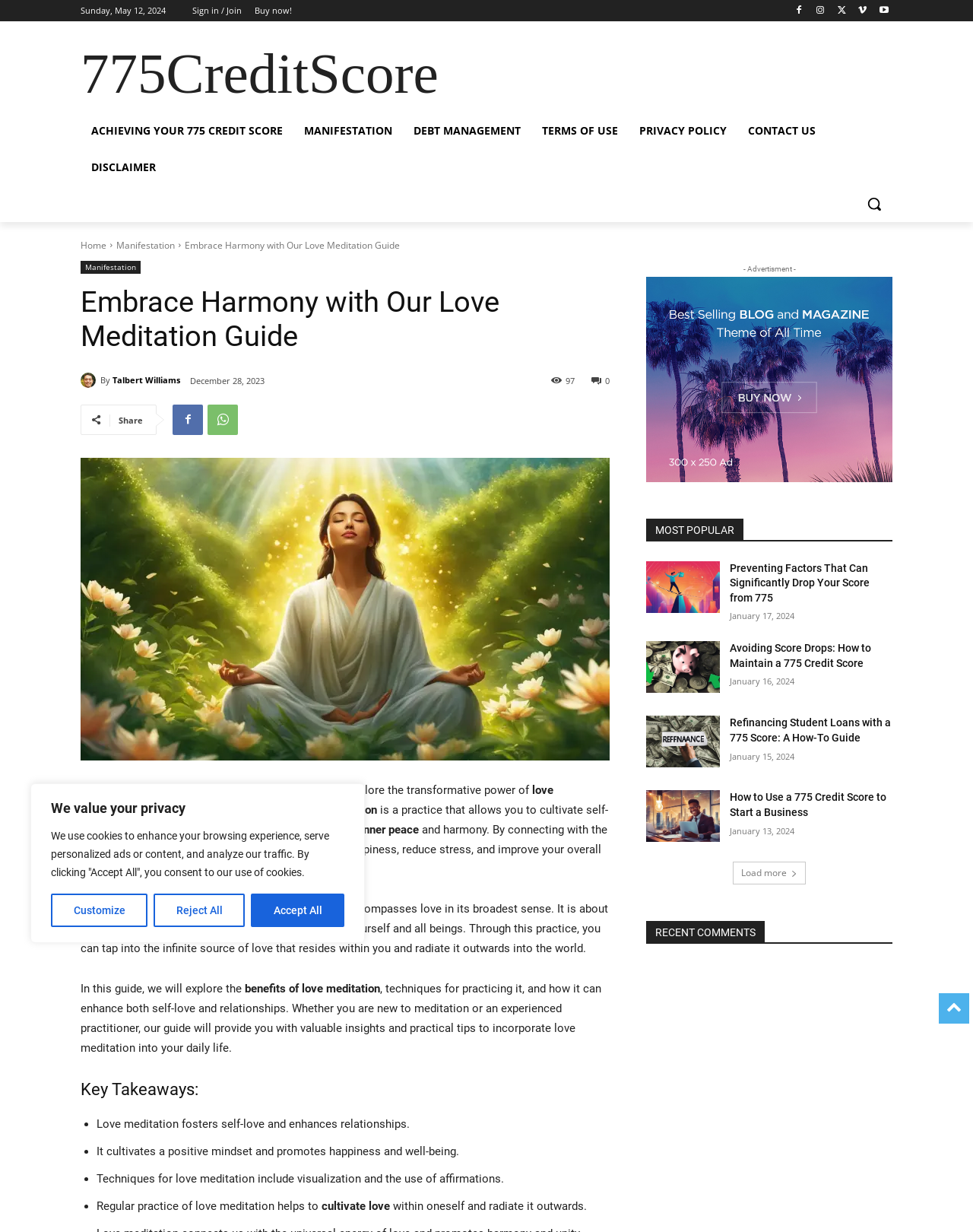Provide a single word or phrase answer to the question: 
What is the benefit of regular practice of love meditation?

Cultivate love within oneself